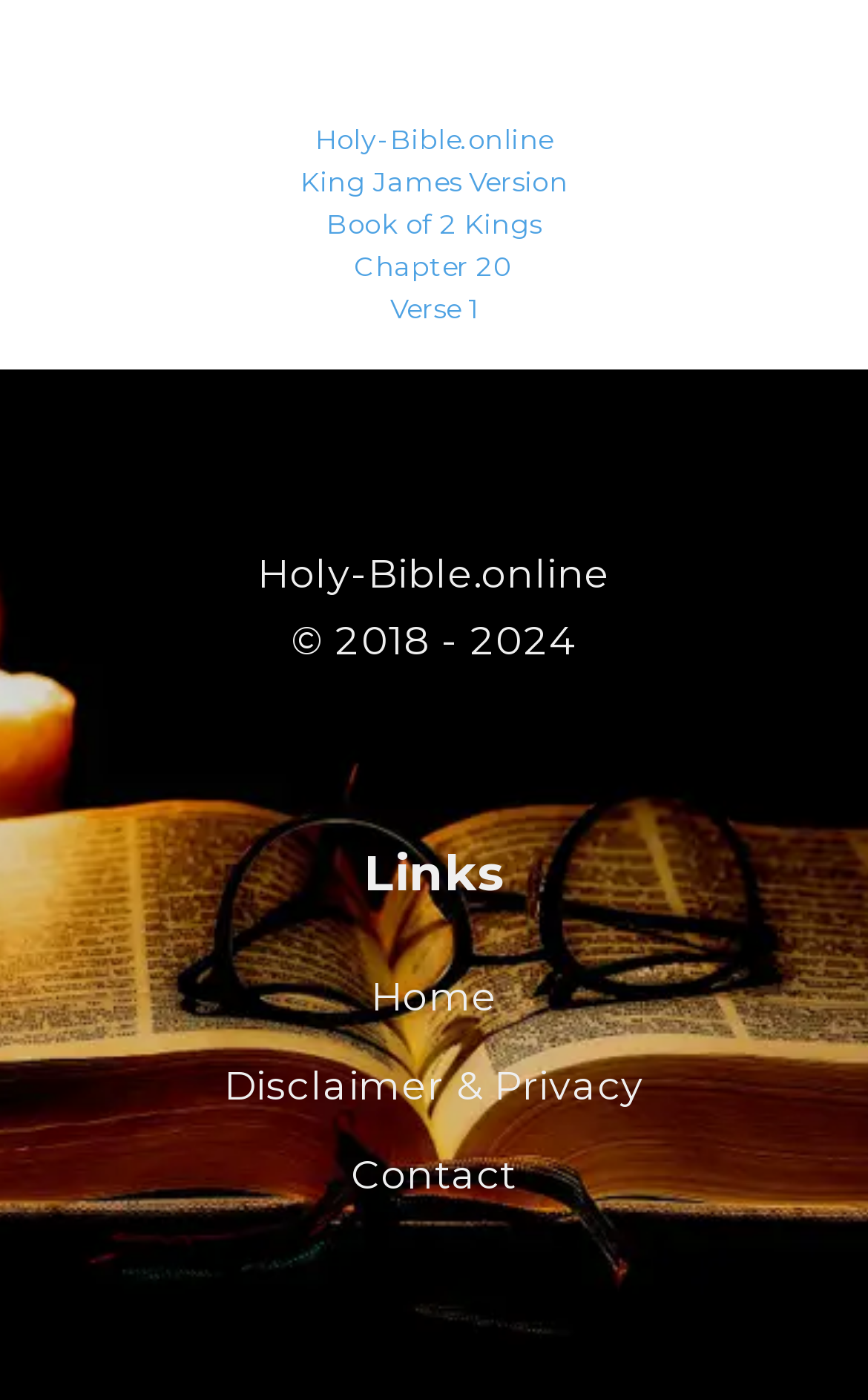Please specify the bounding box coordinates of the region to click in order to perform the following instruction: "read King James Version".

[0.346, 0.117, 0.654, 0.141]